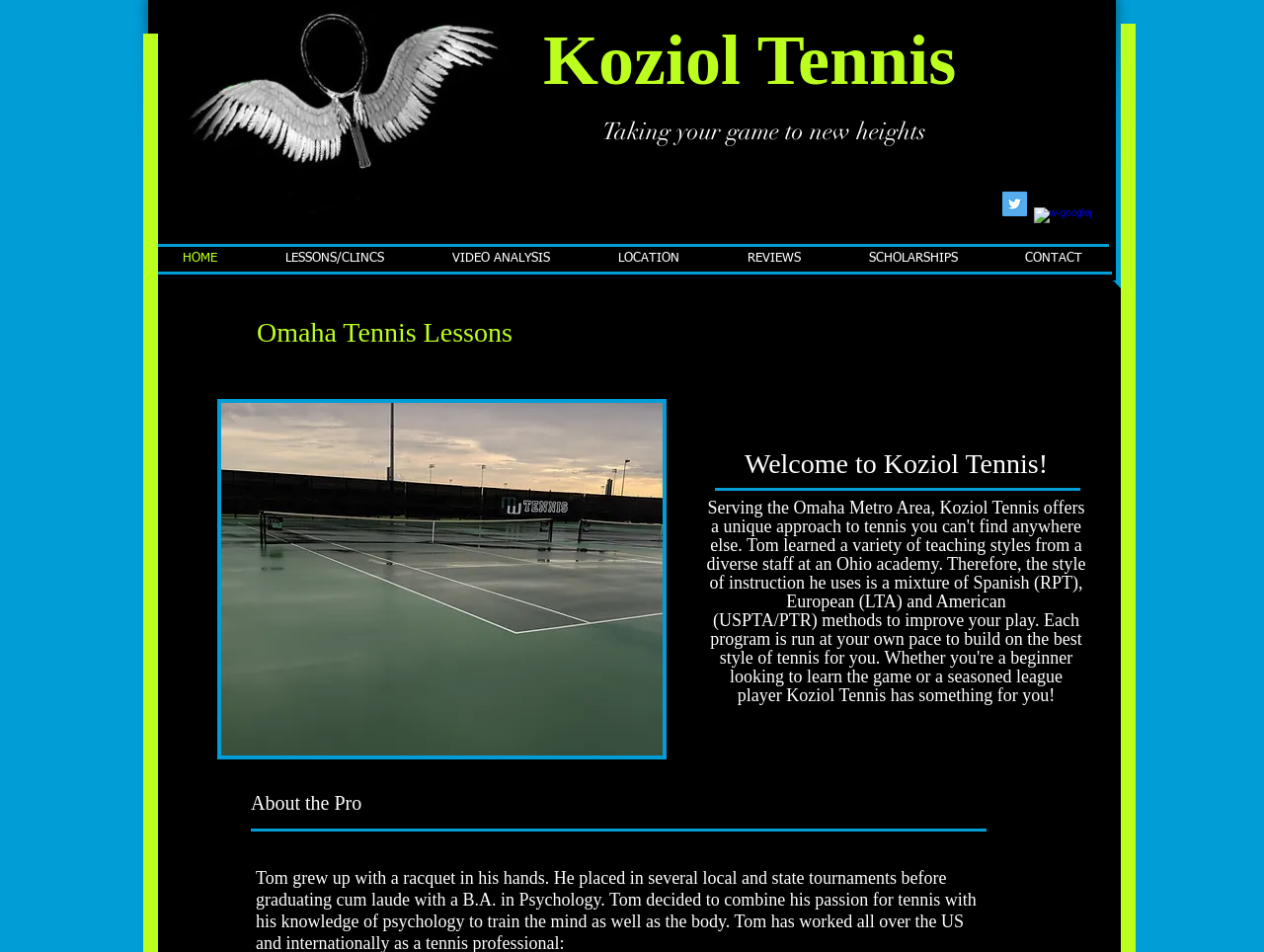Can you look at the image and give a comprehensive answer to the question:
What social media platforms are available for connection?

The social media platforms available for connection can be found in the 'Social Bar' list element, which contains links to Twitter and Google+.